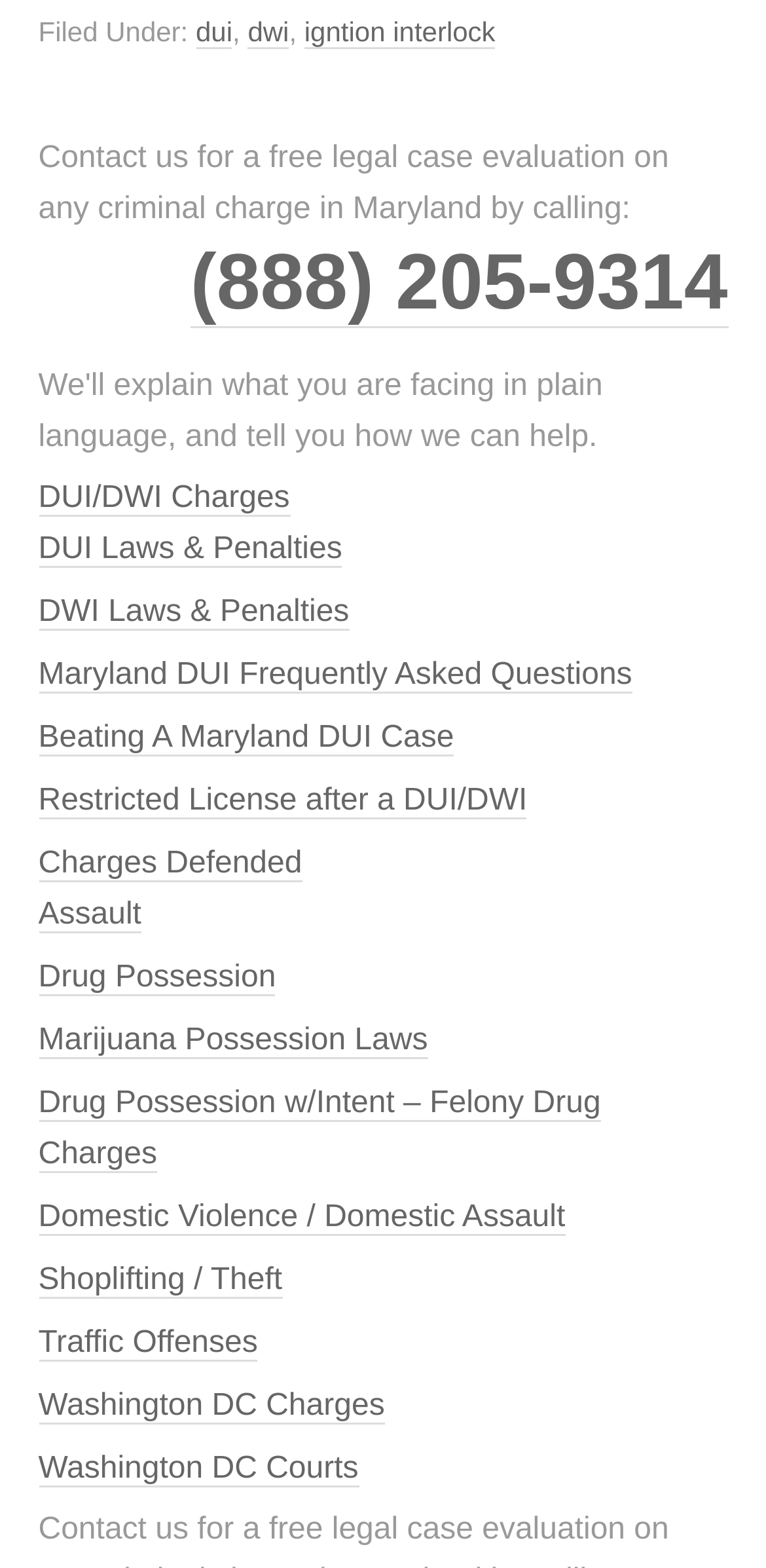How many links are related to DUI/DWI charges?
Refer to the image and give a detailed response to the question.

I counted the links related to DUI/DWI charges by looking at the link elements with texts 'DUI/DWI Charges', 'DUI Laws & Penalties', 'DWI Laws & Penalties', and 'Restricted License after a DUI/DWI'.